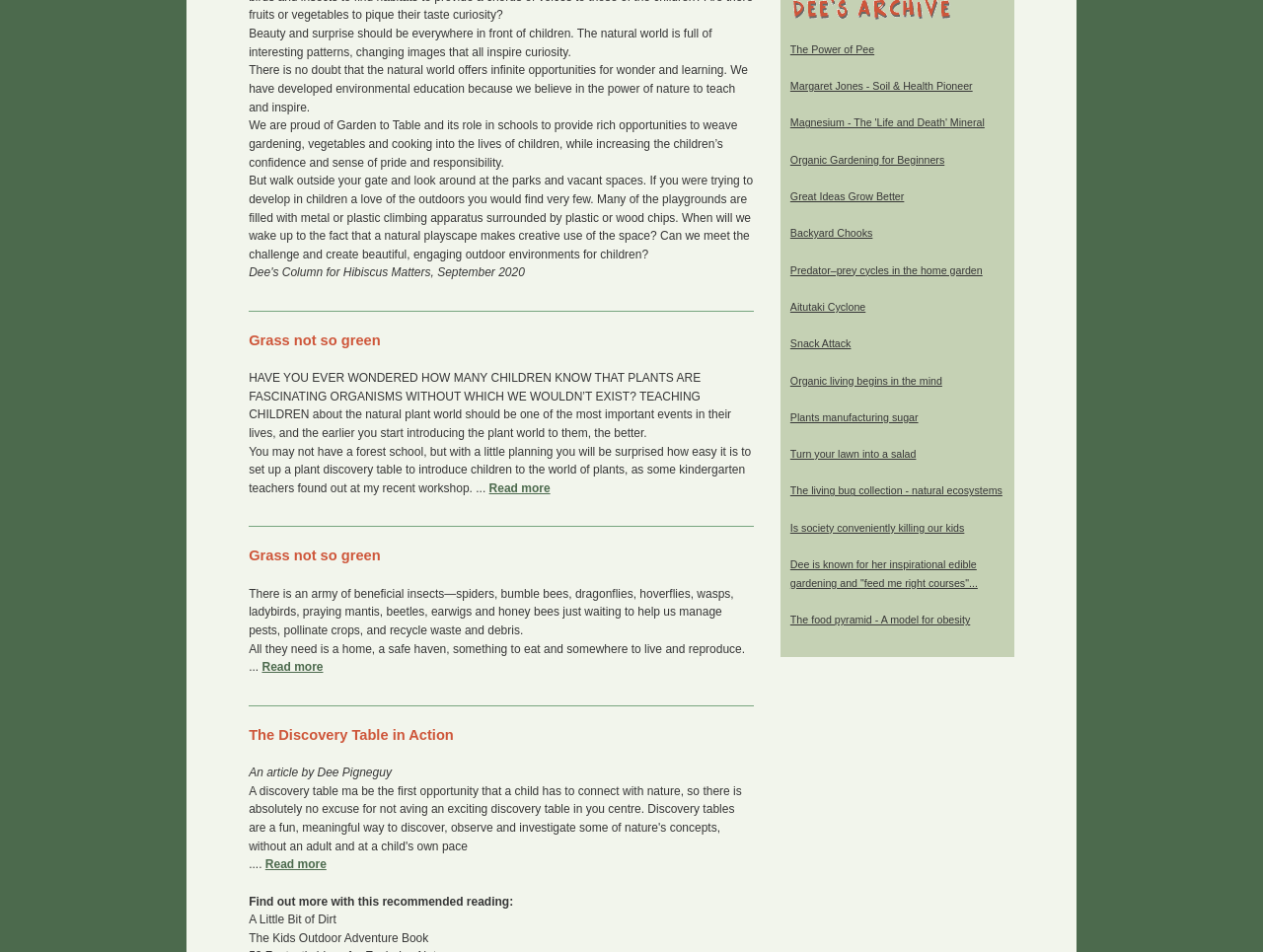What is the main theme of this webpage?
Please use the image to deliver a detailed and complete answer.

Based on the content of the webpage, it appears to be focused on environmental education, specifically on the importance of nature and outdoor environments for children's learning and development.